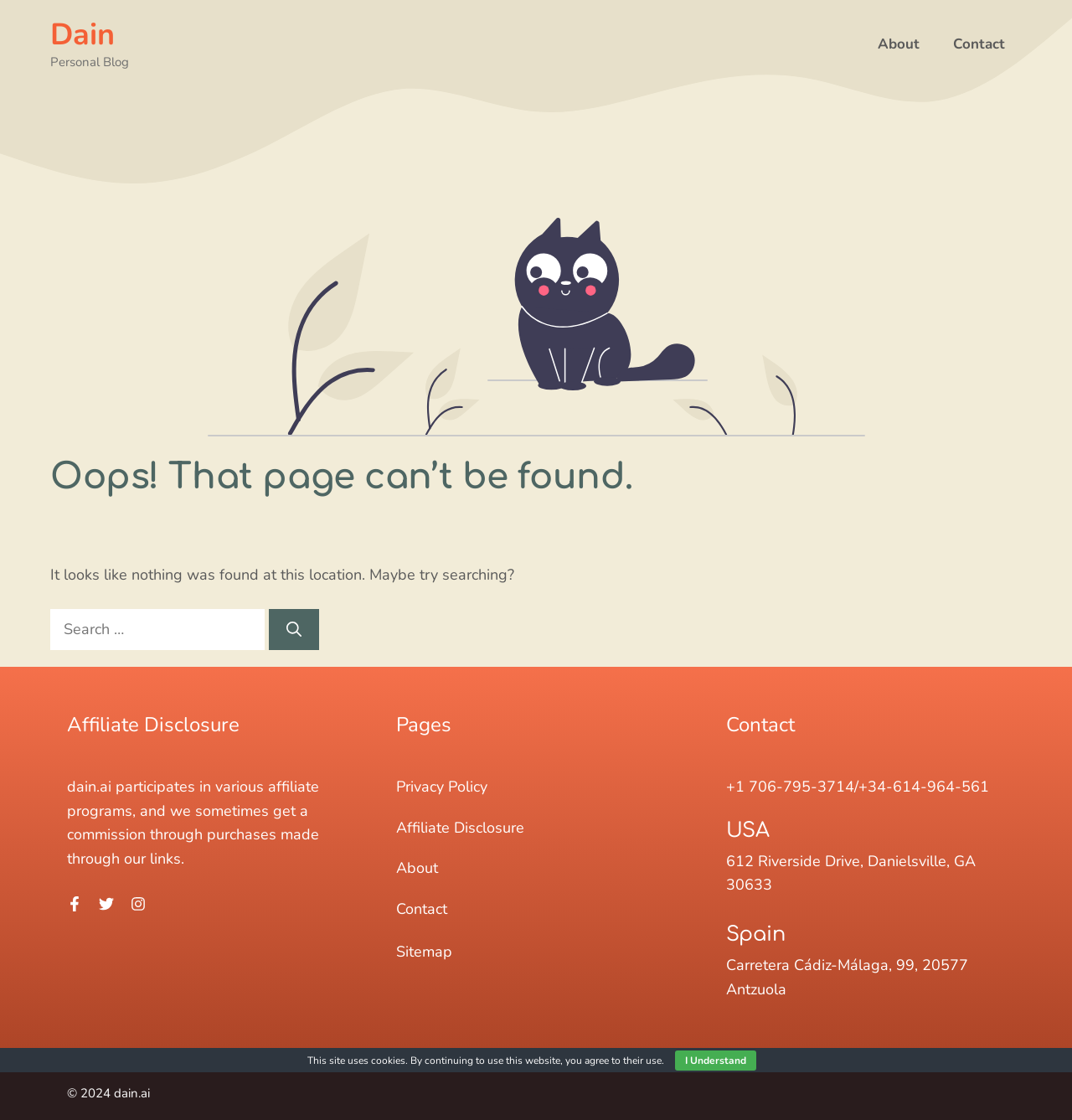What is the name of the personal blog?
Refer to the image and give a detailed answer to the question.

I found the answer by looking at the banner section at the top of the webpage, where it says 'Dain' followed by 'Personal Blog'.